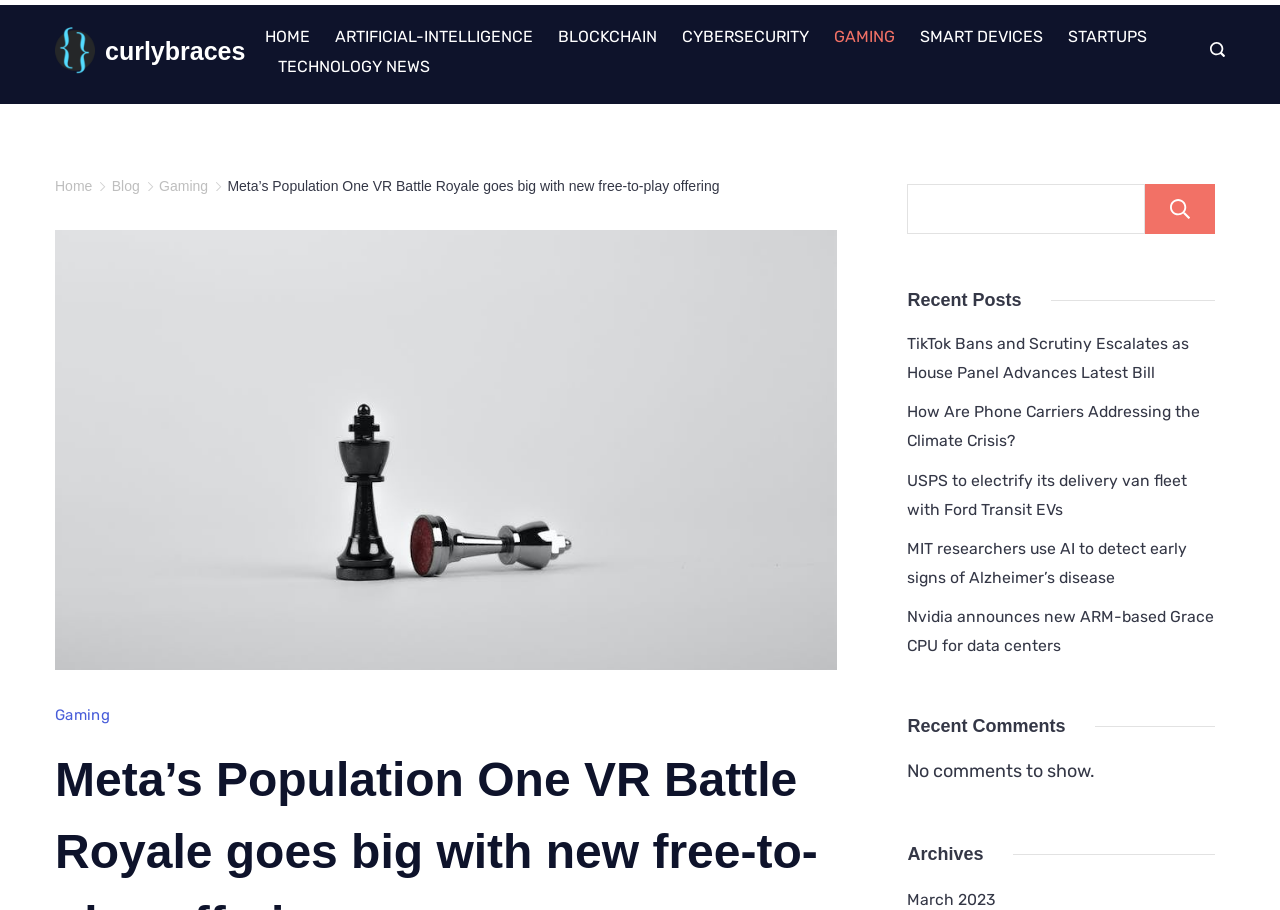Determine and generate the text content of the webpage's headline.

Meta’s Population One VR Battle Royale goes big with new free-to-play offering